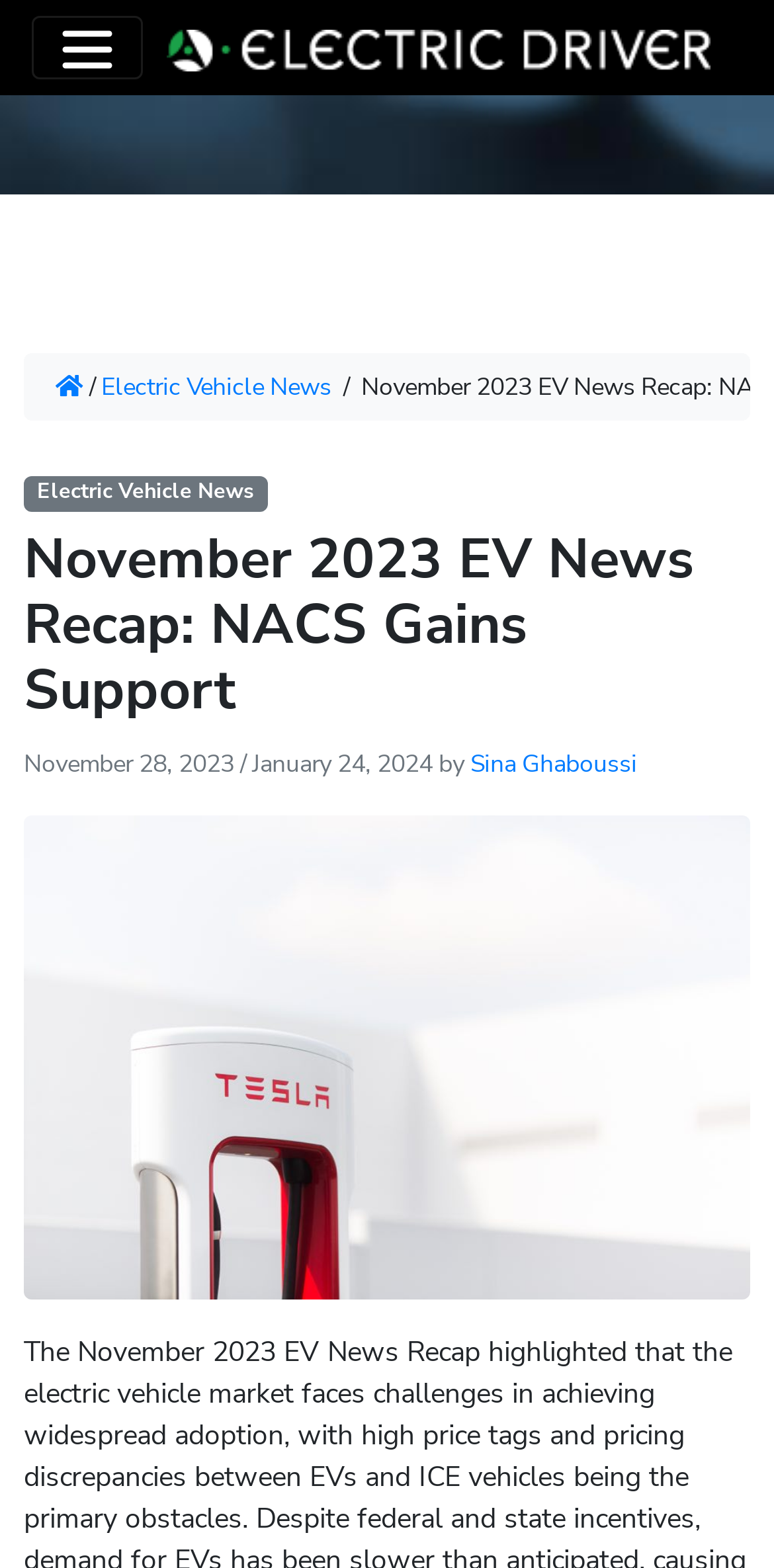Please answer the following question using a single word or phrase: 
Who is the author of the latest article?

Sina Ghaboussi